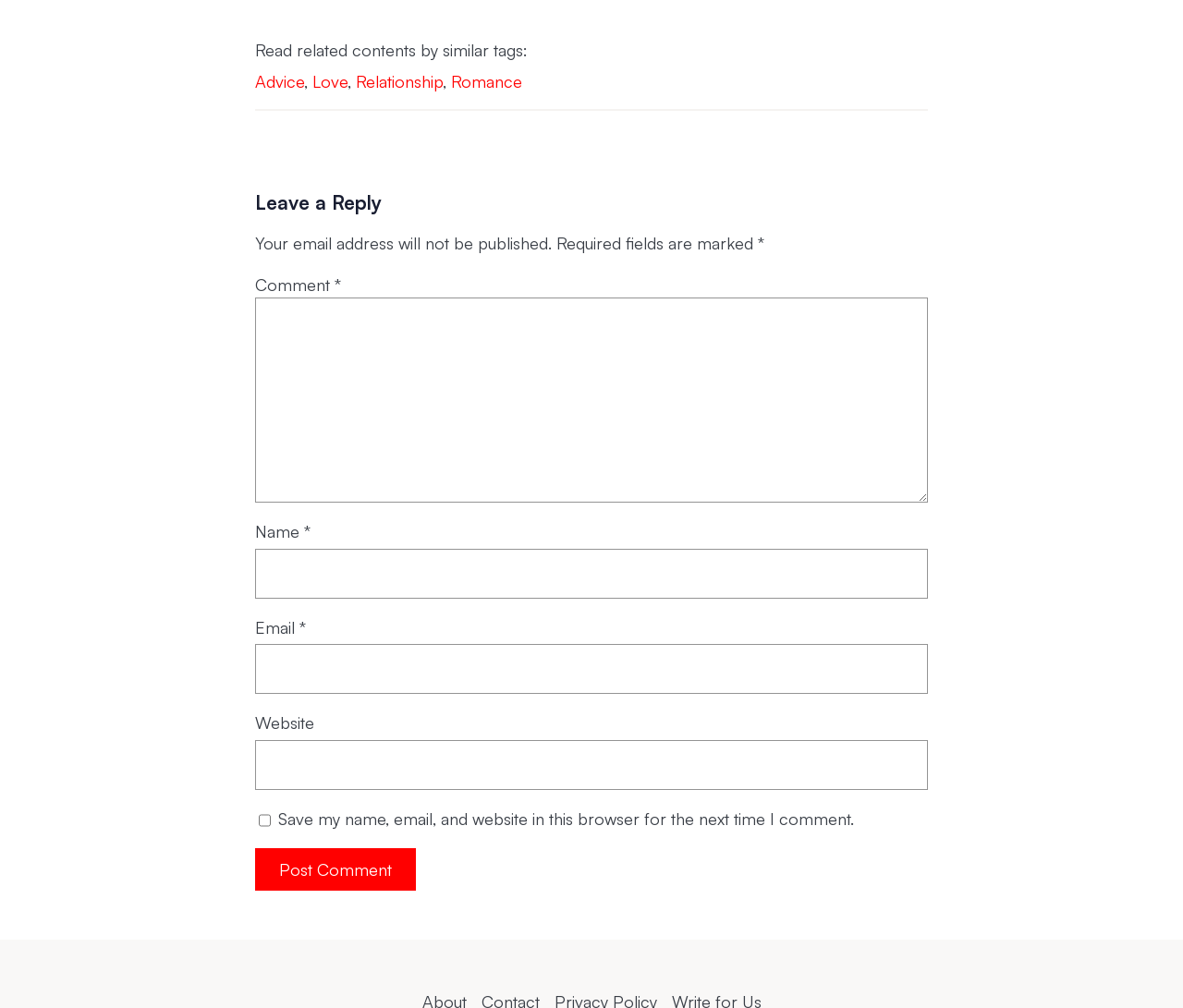Using the description "name="submit" value="Post Comment"", predict the bounding box of the relevant HTML element.

[0.216, 0.841, 0.352, 0.883]